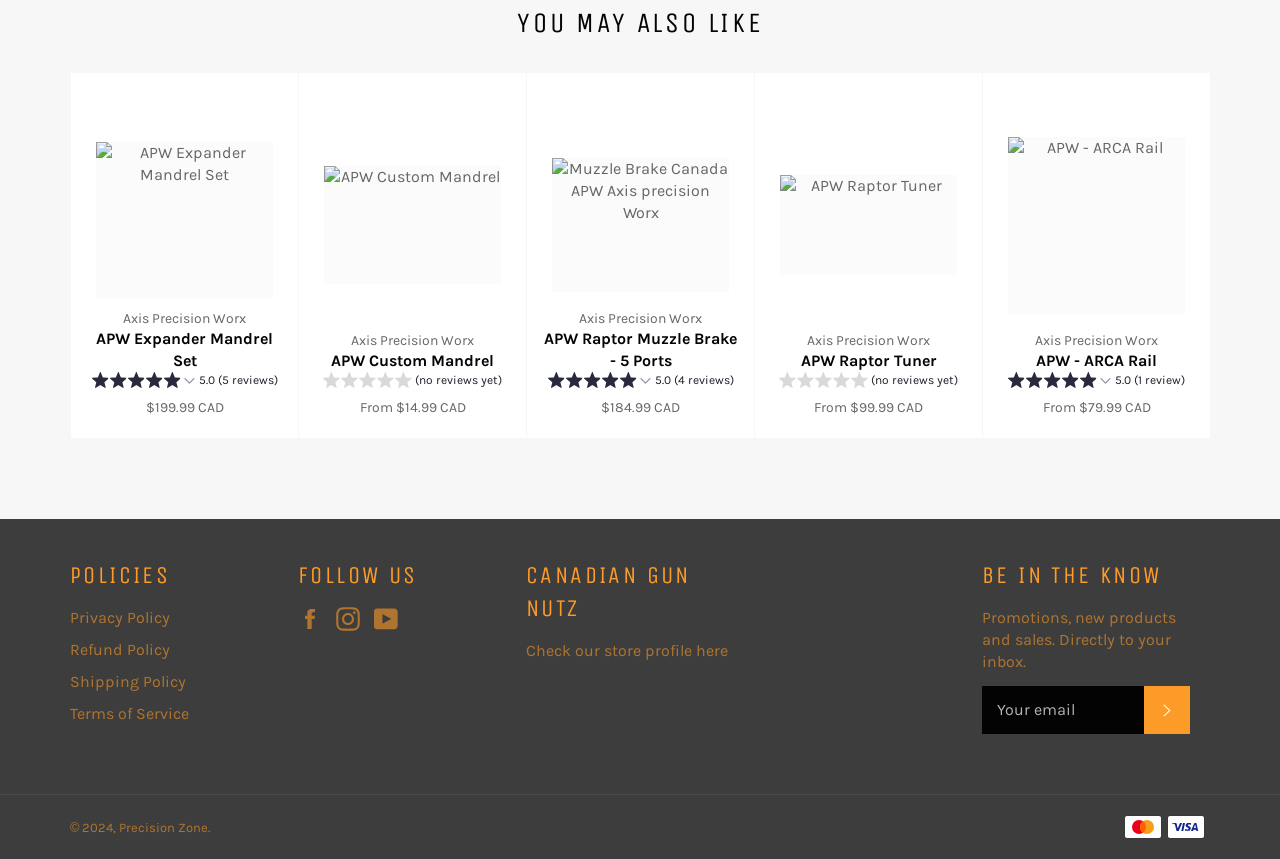Using the elements shown in the image, answer the question comprehensively: What is the purpose of the textbox and button at the bottom?

The textbox and button at the bottom of the page, with the text 'Promotions, new products and sales. Directly to your inbox.', appear to be a newsletter subscription form, allowing users to enter their email address and subscribe to receive updates and promotions from the company.